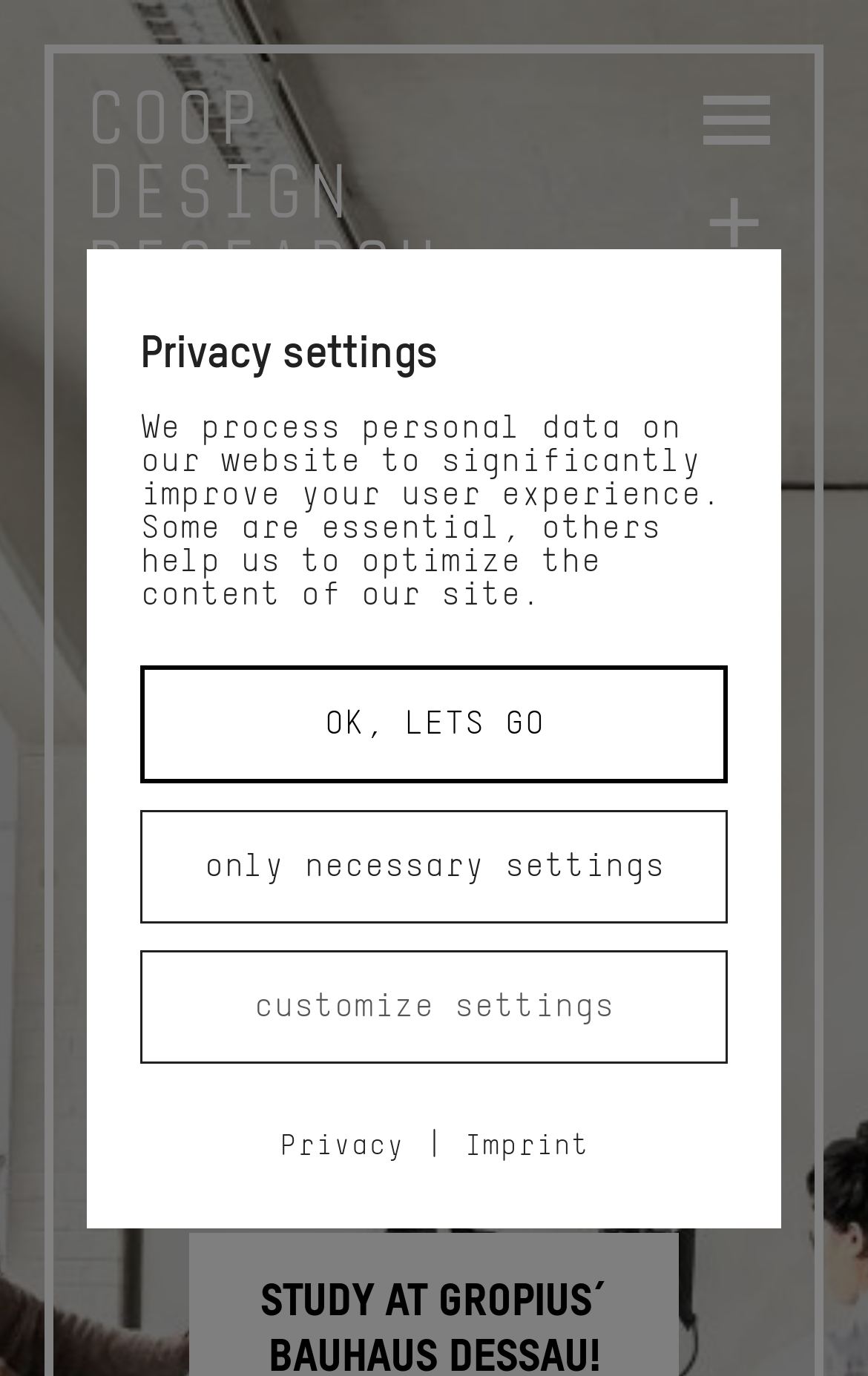How many links are there at the bottom of the page?
By examining the image, provide a one-word or phrase answer.

2